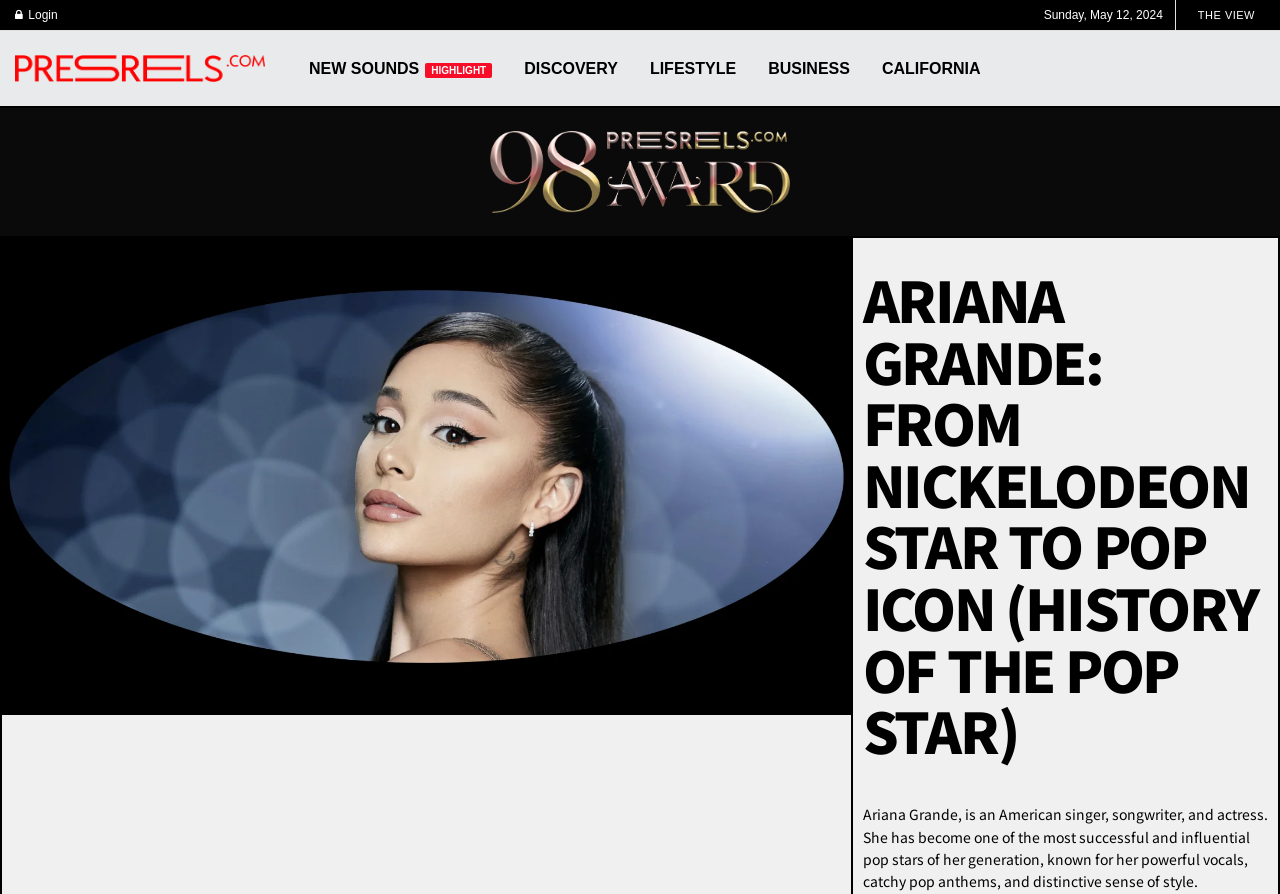Show the bounding box coordinates of the region that should be clicked to follow the instruction: "Click the 'SUBSCRIBE' button."

None